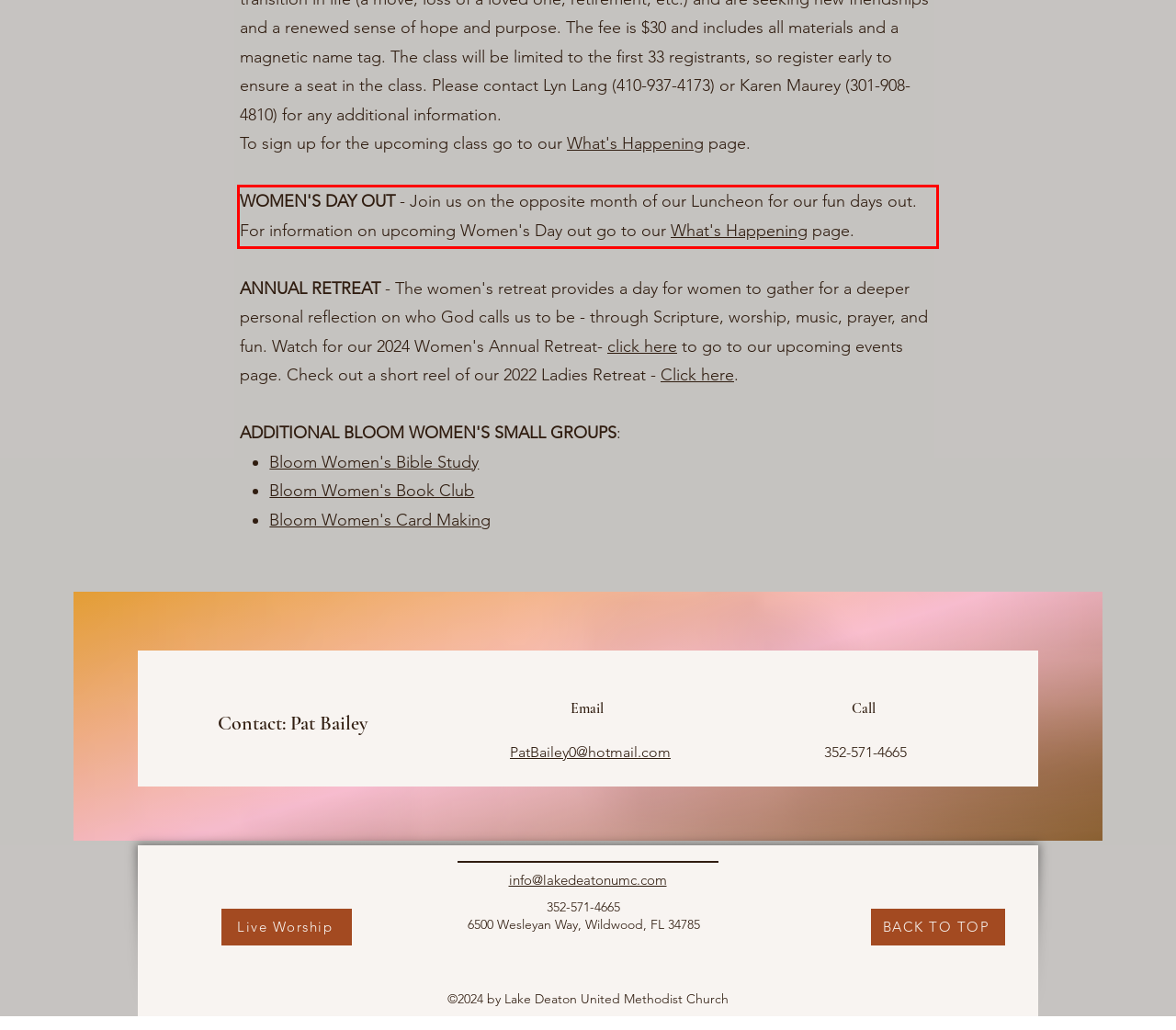Given a screenshot of a webpage, identify the red bounding box and perform OCR to recognize the text within that box.

WOMEN'S DAY OUT - Join us on the opposite month of our Luncheon for our fun days out. For information on upcoming Women's Day out go to our What's Happening page.